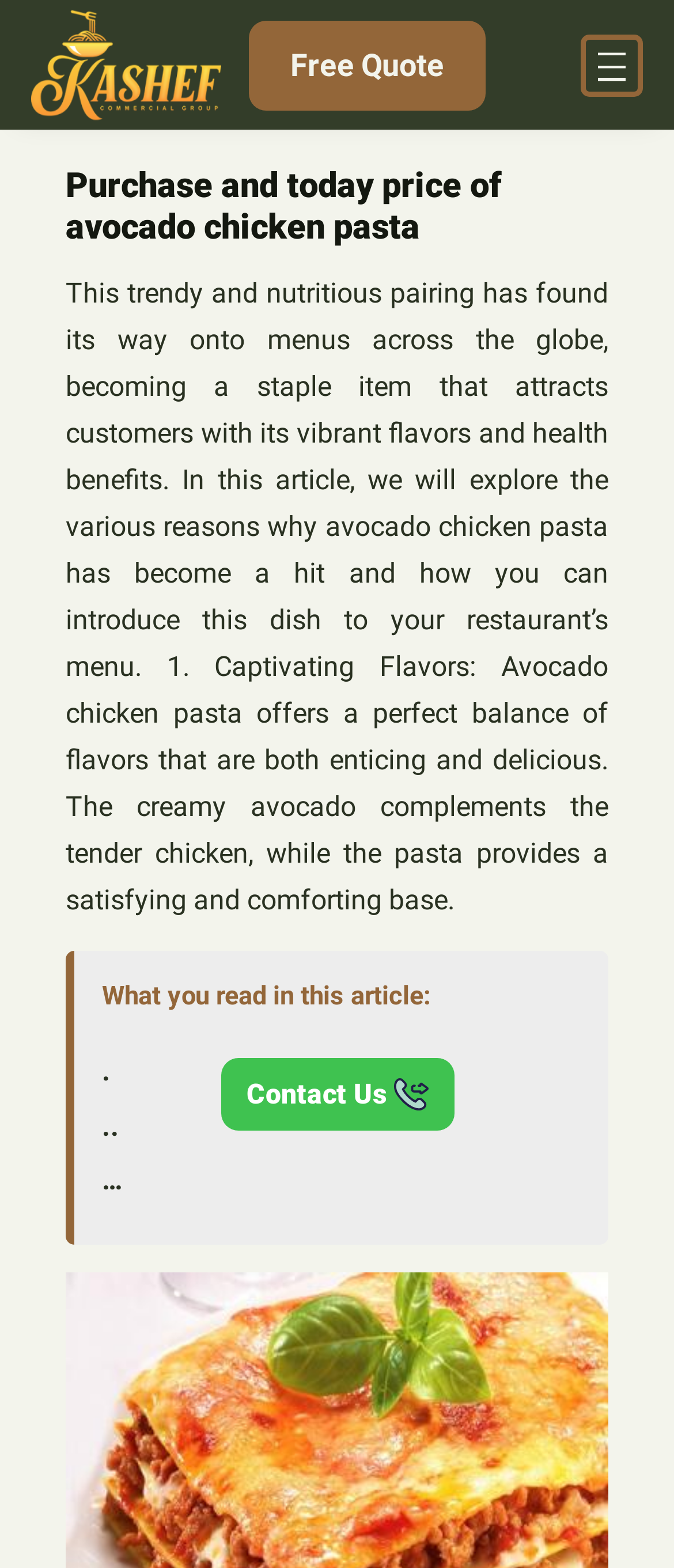What is the main topic of the article?
With the help of the image, please provide a detailed response to the question.

The main topic of the article can be inferred from the heading 'Purchase and today price of avocado chicken pasta' and the subsequent text that discusses the dish.